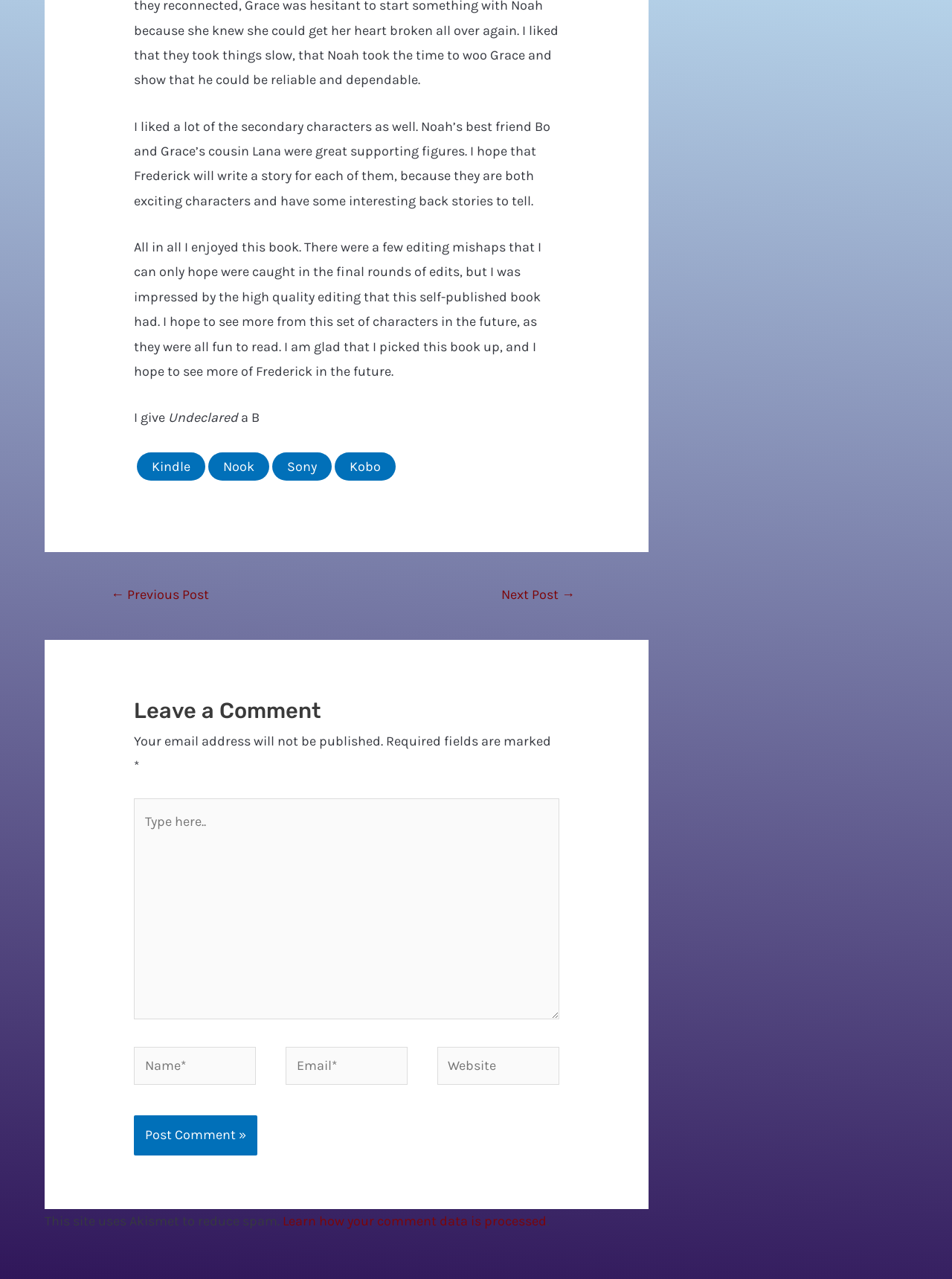Find the bounding box coordinates of the element to click in order to complete the given instruction: "Type in the comment box."

[0.141, 0.624, 0.587, 0.797]